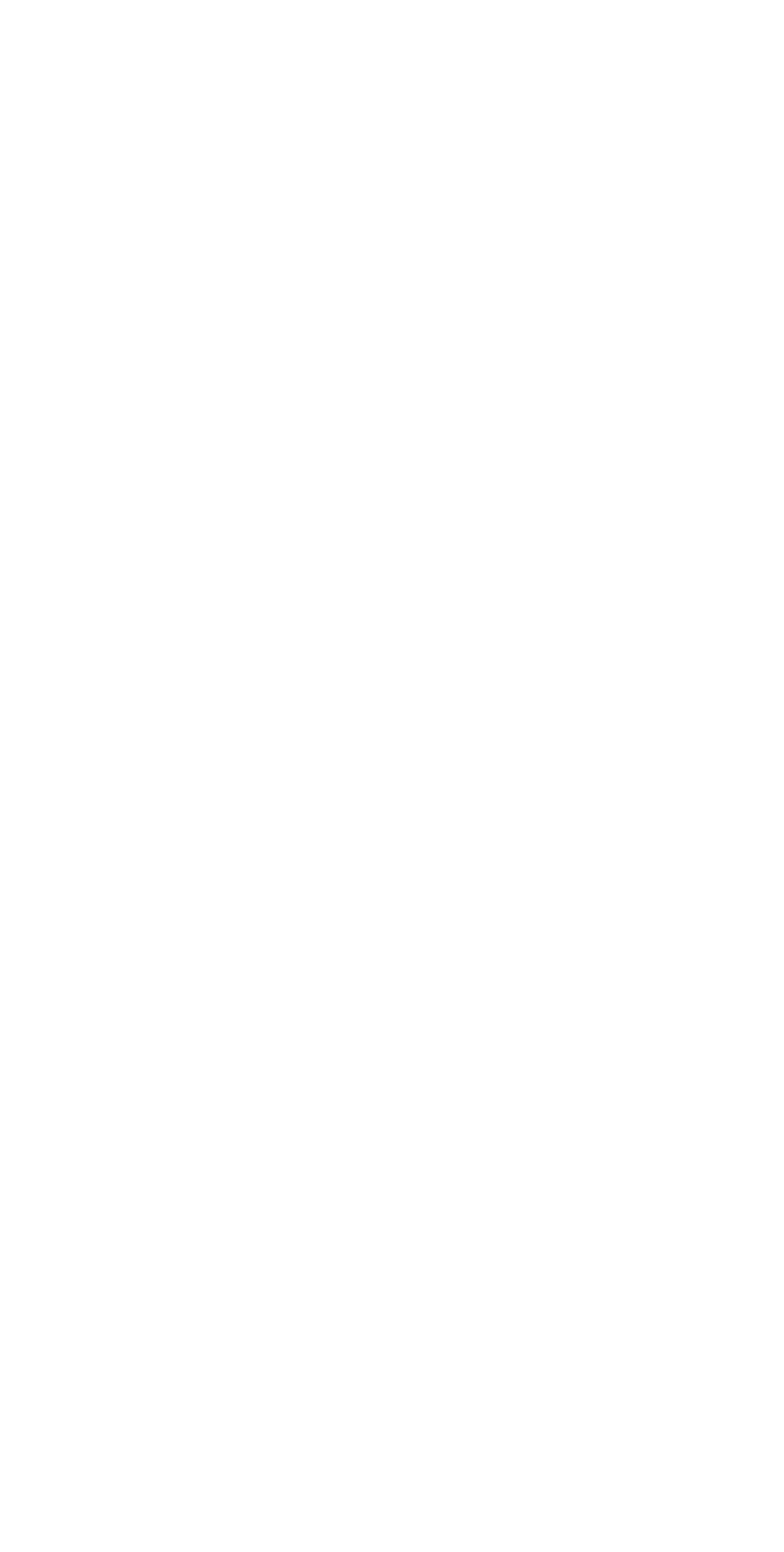Determine the bounding box coordinates of the target area to click to execute the following instruction: "View VP Operations, Central Europe, UK&IE job."

[0.123, 0.544, 0.877, 0.632]